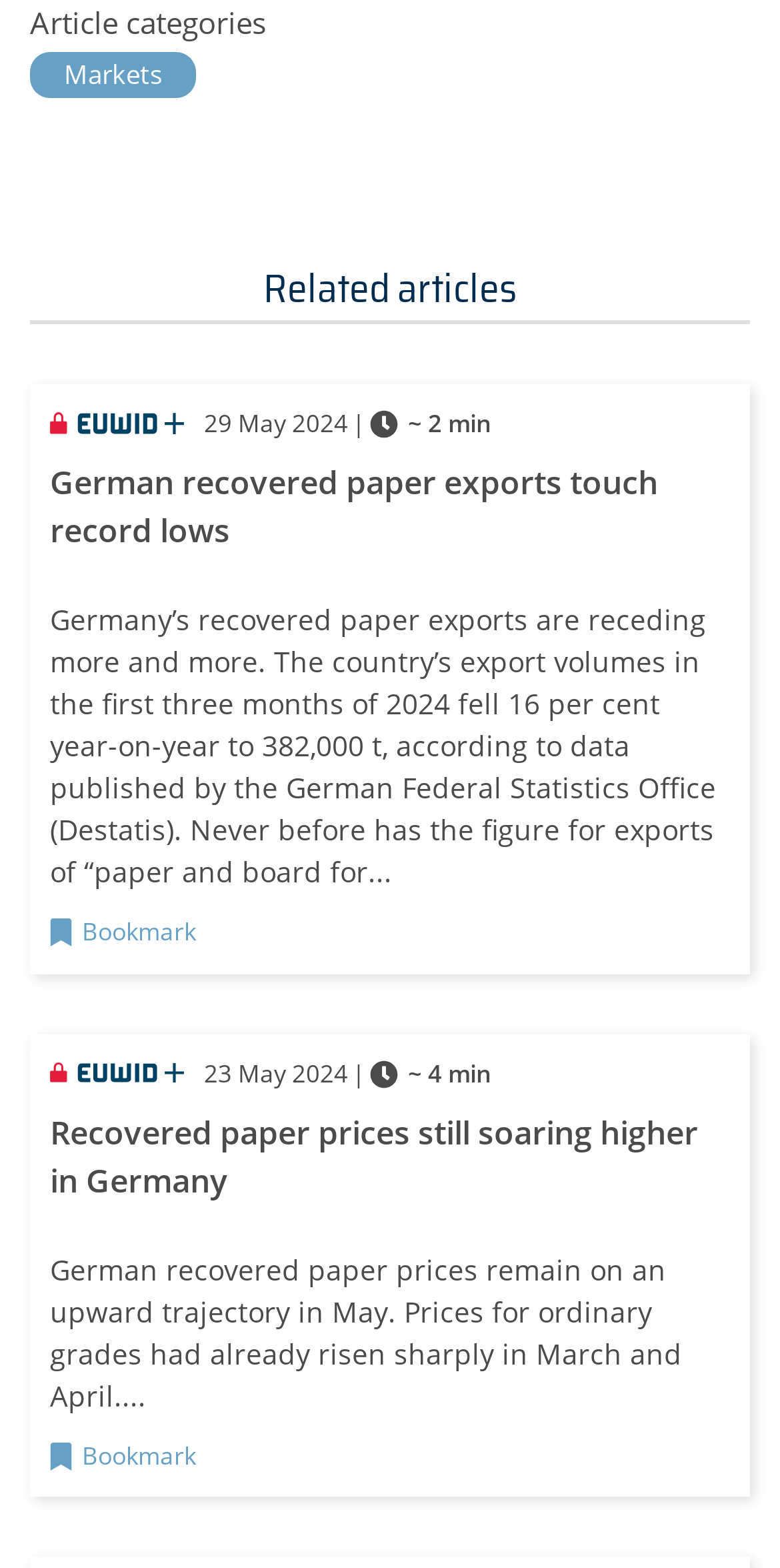Please determine the bounding box of the UI element that matches this description: Markets. The coordinates should be given as (top-left x, top-left y, bottom-right x, bottom-right y), with all values between 0 and 1.

[0.29, 0.916, 0.449, 0.942]